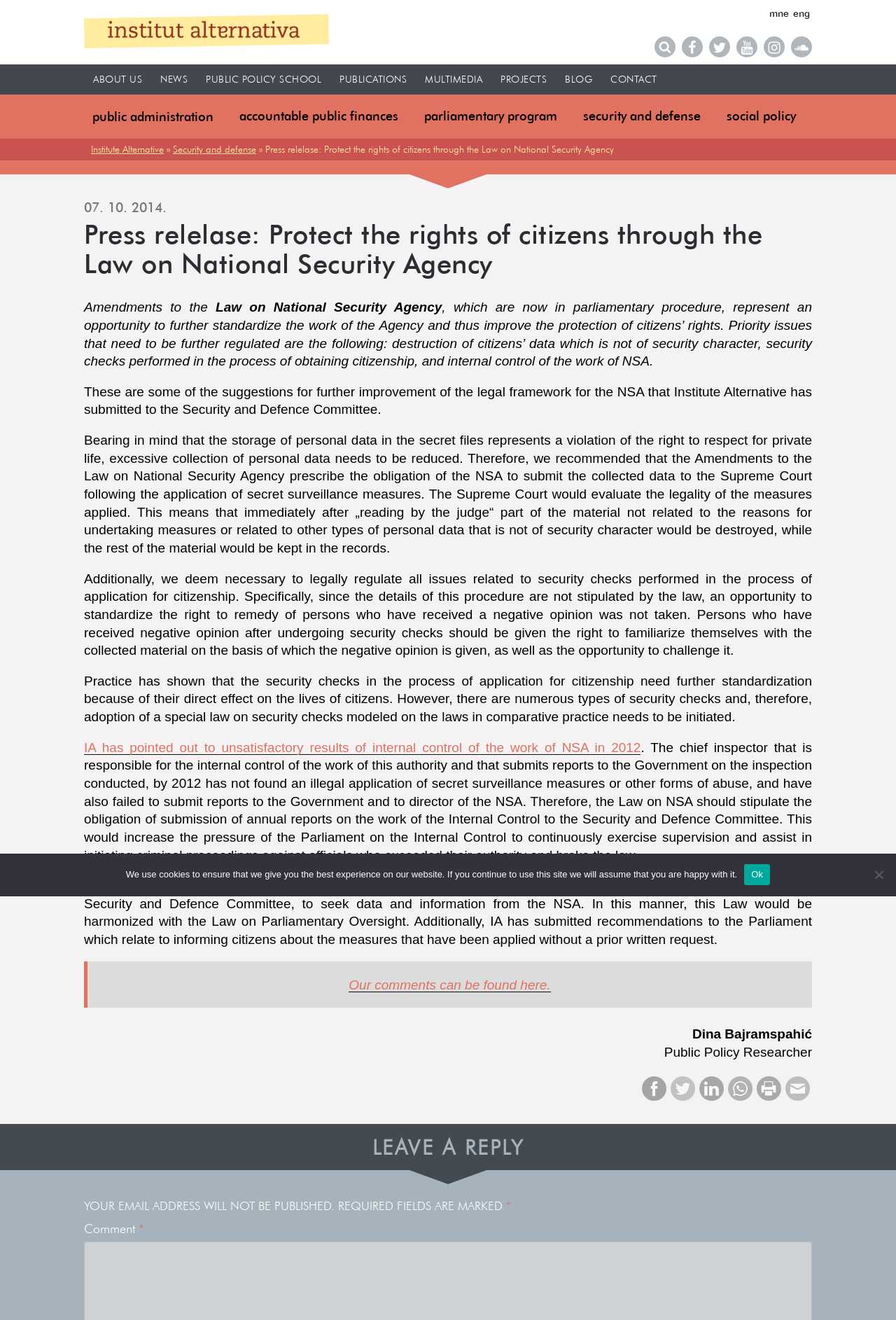Provide the bounding box coordinates for the UI element that is described by this text: "mne". The coordinates should be in the form of four float numbers between 0 and 1: [left, top, right, bottom].

[0.856, 0.003, 0.883, 0.017]